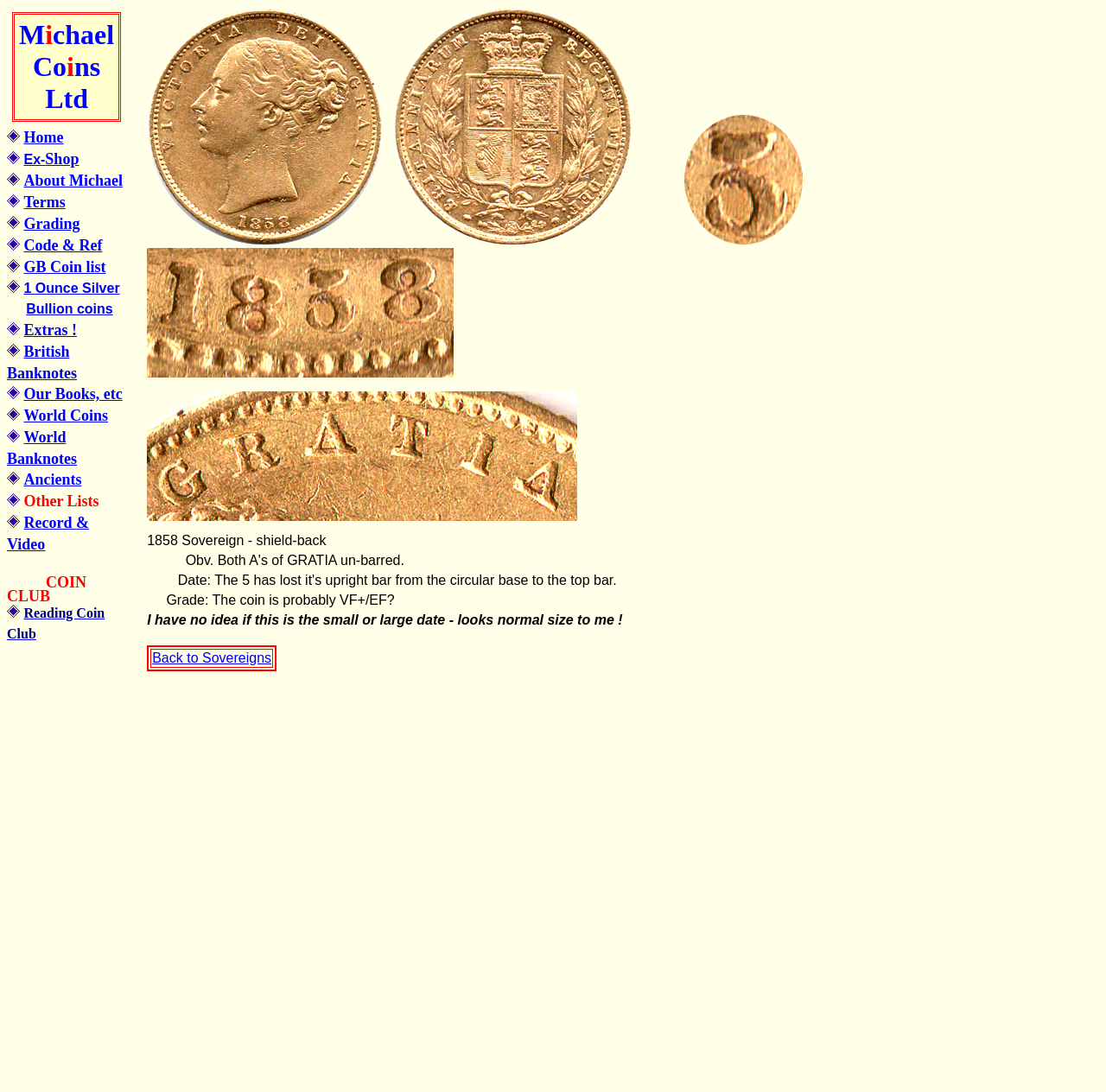What is the name of the company?
Please answer the question with a single word or phrase, referencing the image.

Michael Coins Ltd